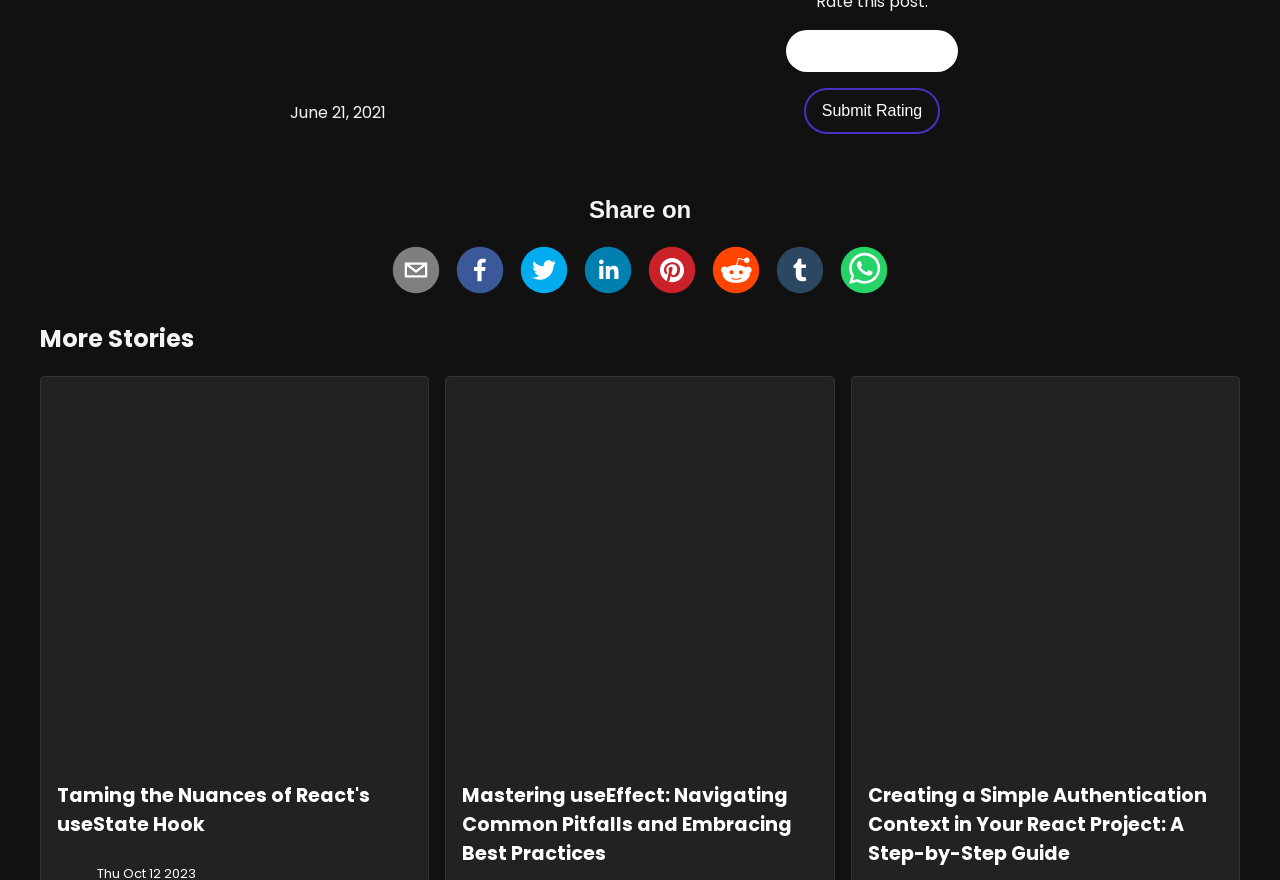Show the bounding box coordinates of the element that should be clicked to complete the task: "Submit a rating".

[0.628, 0.099, 0.735, 0.152]